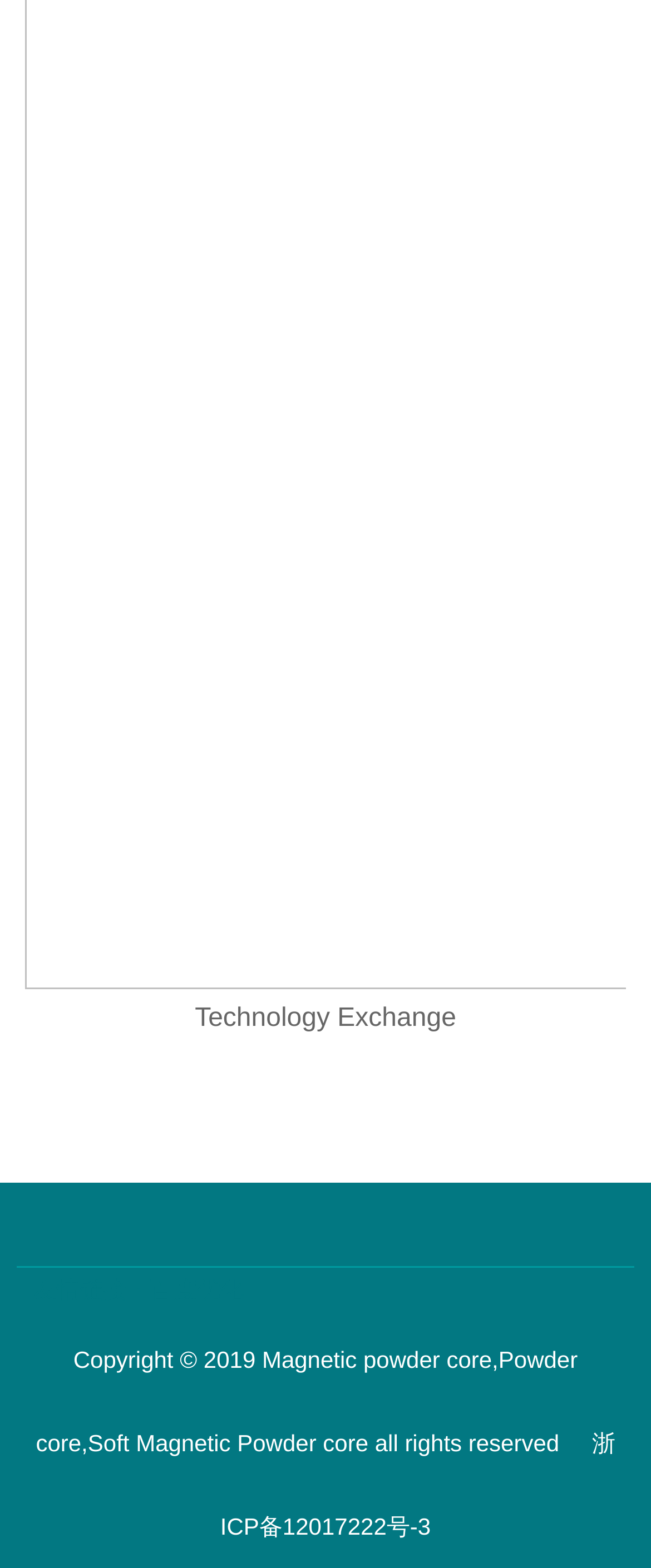Extract the bounding box coordinates for the HTML element that matches this description: "Marshmallow Root Oil". The coordinates should be four float numbers between 0 and 1, i.e., [left, top, right, bottom].

None